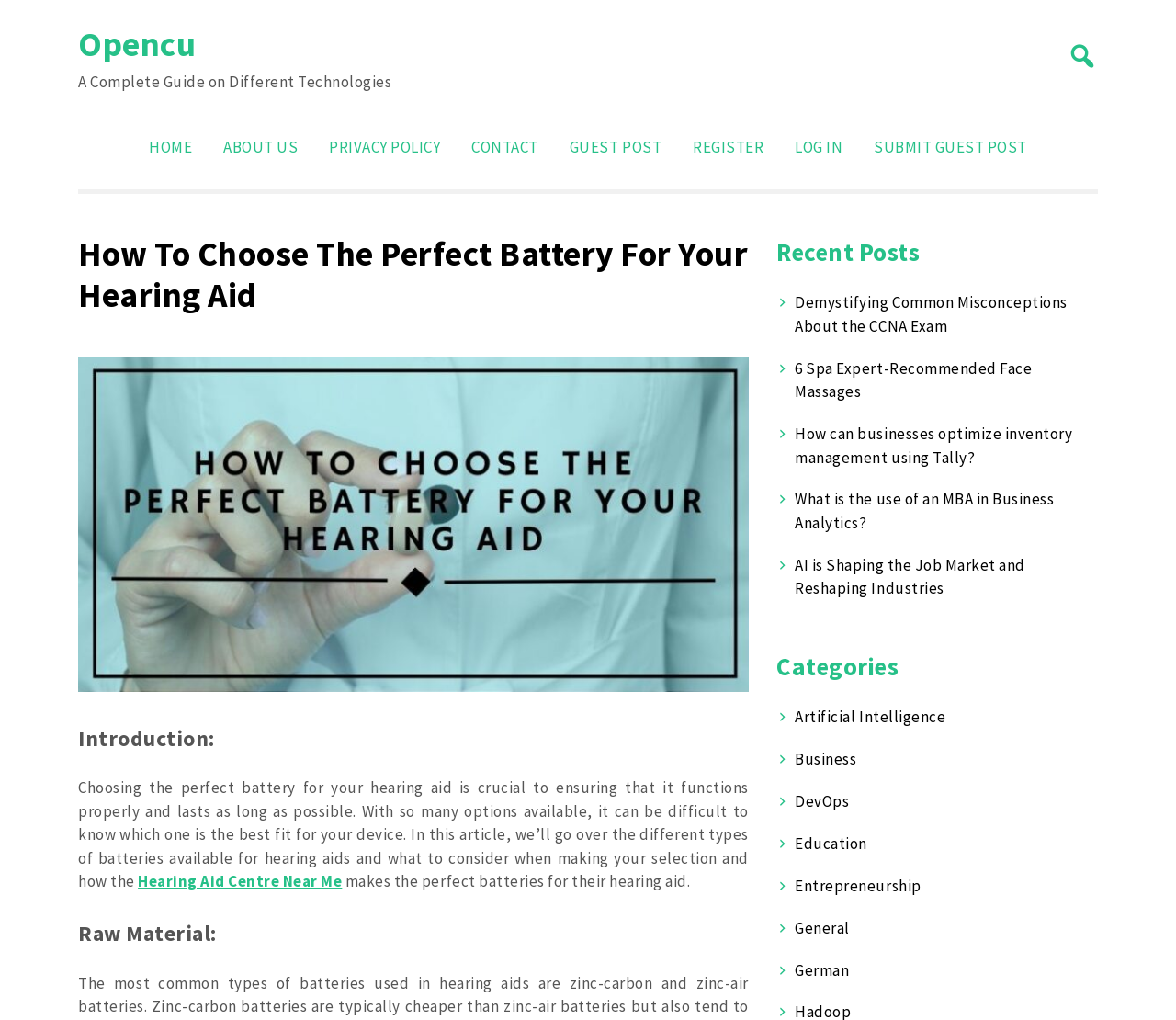Determine the bounding box coordinates of the element's region needed to click to follow the instruction: "Search for local history". Provide these coordinates as four float numbers between 0 and 1, formatted as [left, top, right, bottom].

None